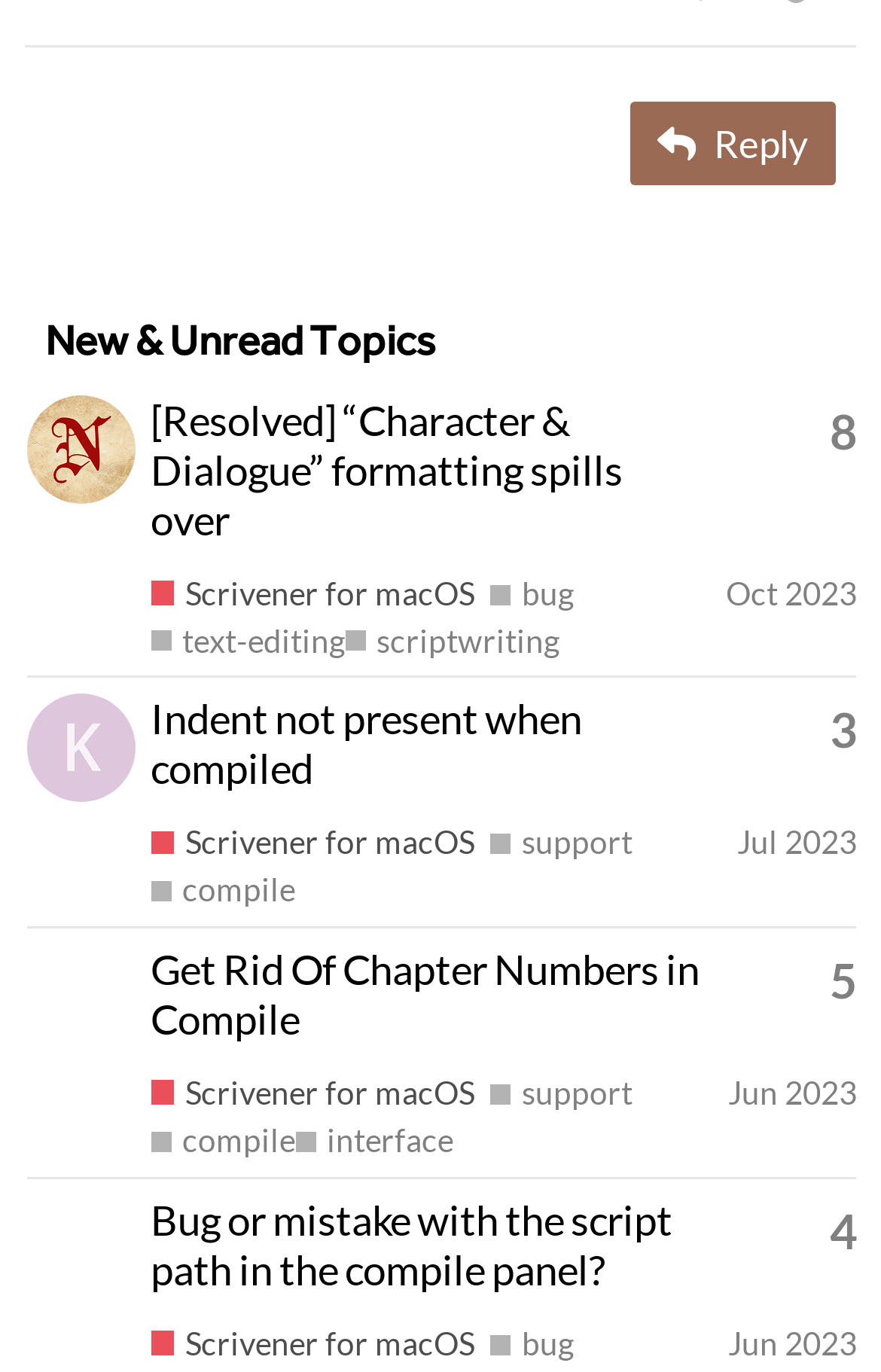What is the topic with 8 replies about?
Based on the image, provide your answer in one word or phrase.

Character & Dialogue formatting